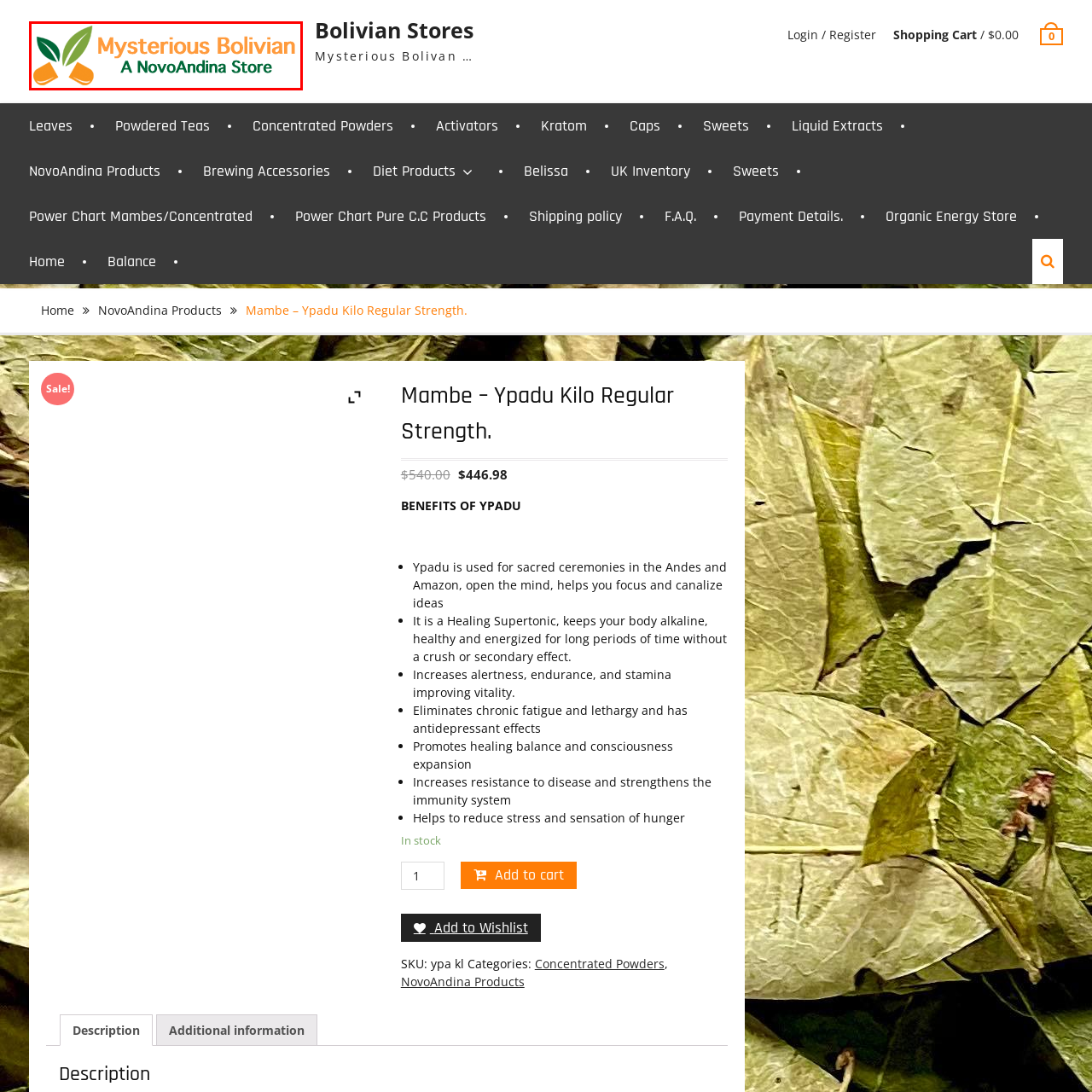Narrate the specific details and elements found within the red-bordered image.

The image features the logo of "Mysterious Bolivian," which is presented as a distinctive branding element for a store that specializes in Bolivian products. The logo prominently displays the name "Mysterious Bolivian" in an inviting orange font, emphasizing its unique identity, while the tagline "A NovoAndina Store" is shown in a contrasting green, suggesting a connection to NovoAndina, a recognized brand associated with high-quality products from the Andes region. Accompanying the text are stylized illustrations of leaves and fruit, symbolizing the natural and organic focus of the store. This logo encapsulates the store’s commitment to offering authentic Bolivian goods, inviting customers to explore its mysterious and vibrant offerings.